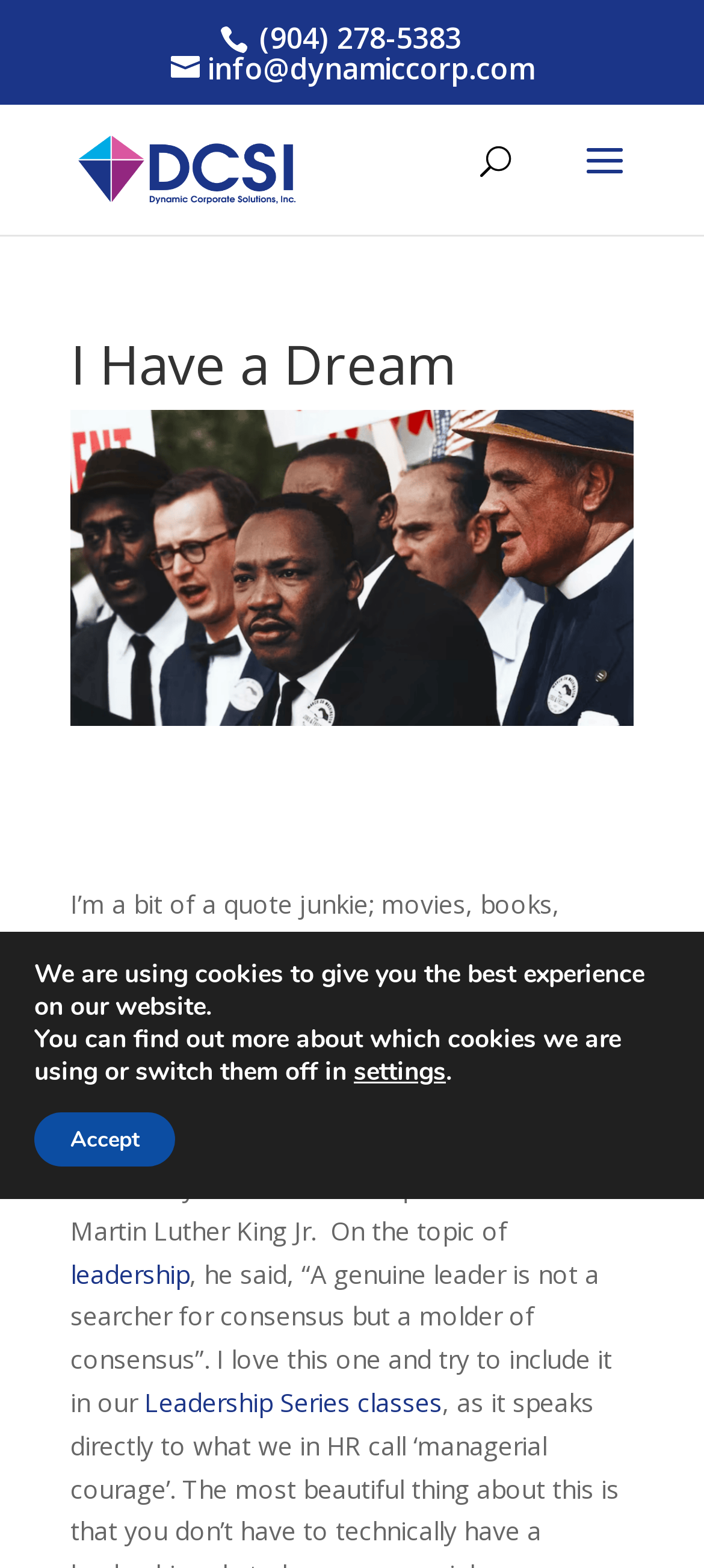Provide an in-depth description of the elements and layout of the webpage.

The webpage is about Dynamic Corporate Solutions, Inc. and features a prominent heading "I Have a Dream" at the top center of the page. Below the heading, there is a block of text that appears to be a personal anecdote about the author's fondness for quotes, including one from Dr. Martin Luther King Jr. on leadership. The text is divided into three paragraphs, with a link to "leadership" and "Leadership Series classes" embedded within the text.

At the top right corner of the page, there is a search bar with a searchbox labeled "Search for:". Below the search bar, there is a link to "info@dynamiccorp.com" and a phone number "(904) 278-5383" displayed prominently.

On the top left side of the page, there is a link to "Dynamic Corporate Solutions, Inc." accompanied by an image with the same name. 

At the bottom of the page, there is a GDPR Cookie Banner that spans the entire width of the page. The banner contains two blocks of text explaining the use of cookies on the website, with a button to access "settings" and another button to "Accept" the cookies.